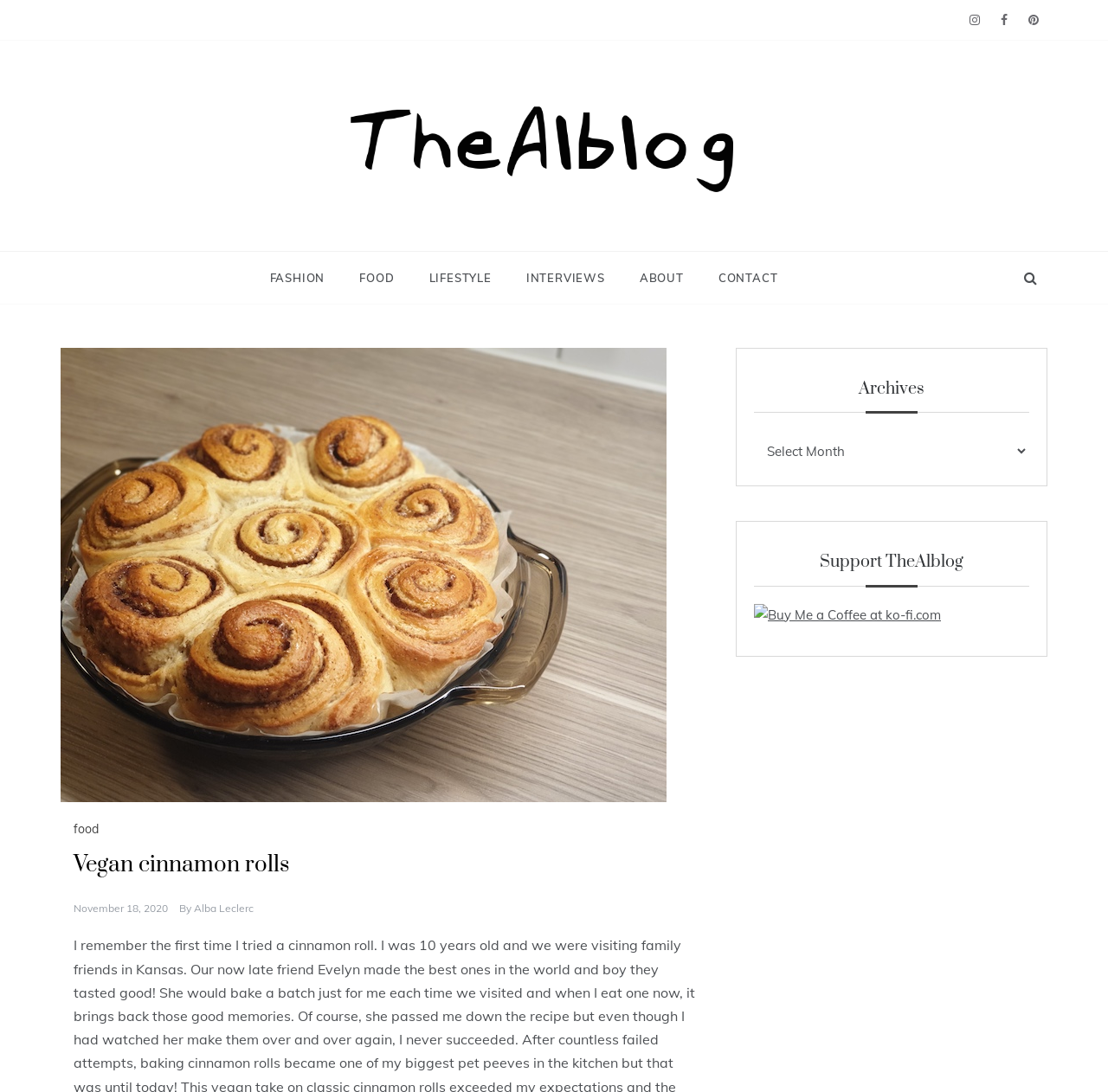Determine the bounding box for the UI element described here: "Contact".

[0.633, 0.23, 0.702, 0.278]